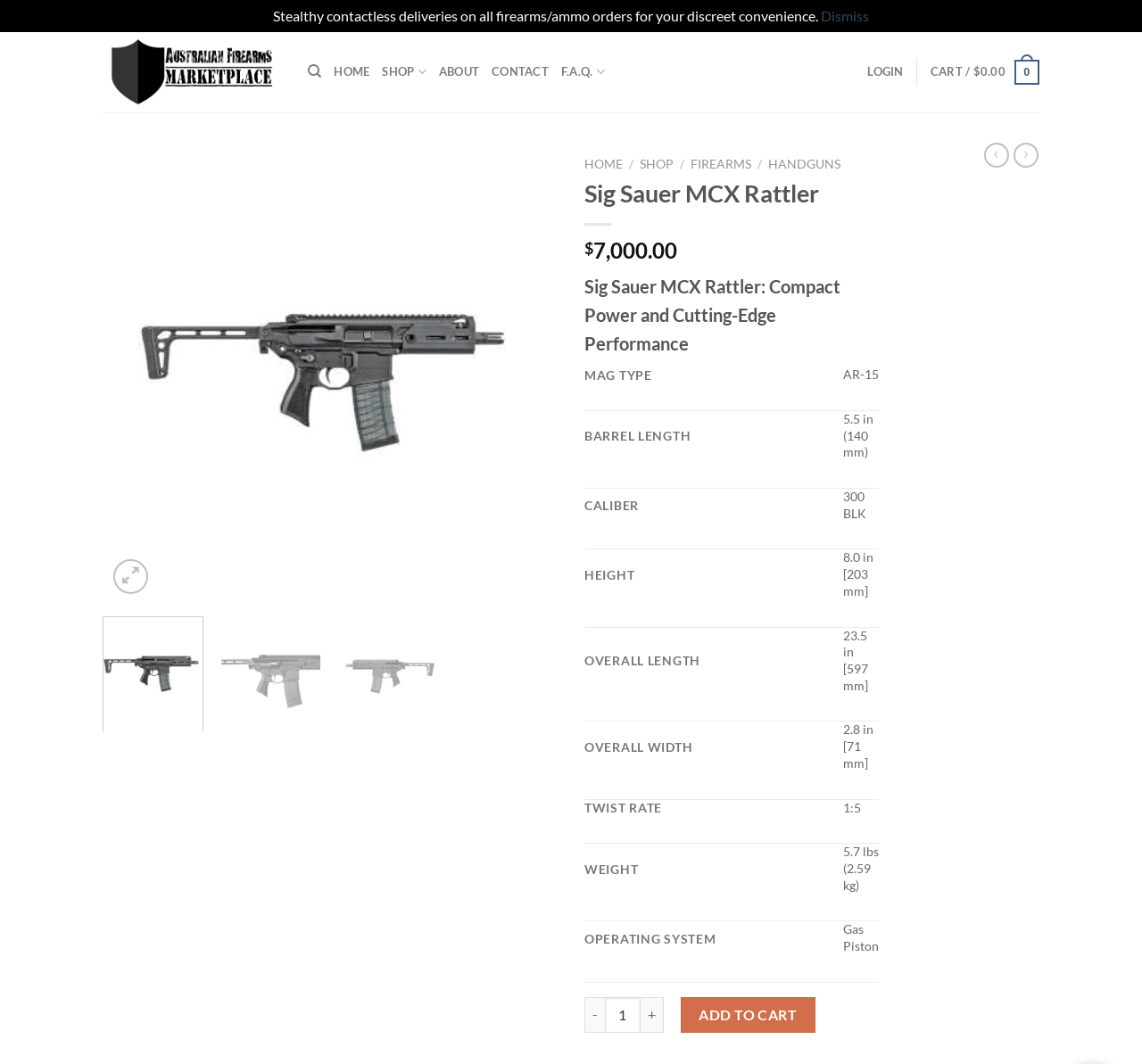Locate the bounding box coordinates for the element described below: "parent_node: Search for: aria-label="Search"". The coordinates must be four float values between 0 and 1, formatted as [left, top, right, bottom].

[0.27, 0.051, 0.282, 0.084]